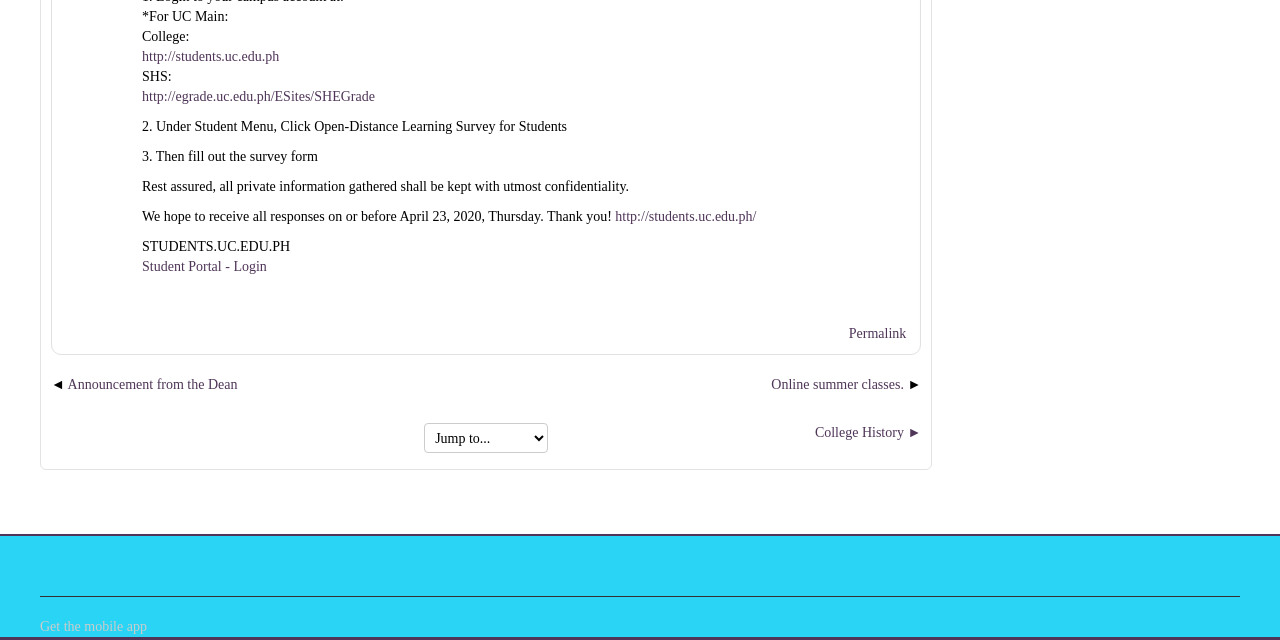Find the bounding box coordinates of the UI element according to this description: "College History ►".

[0.637, 0.664, 0.72, 0.688]